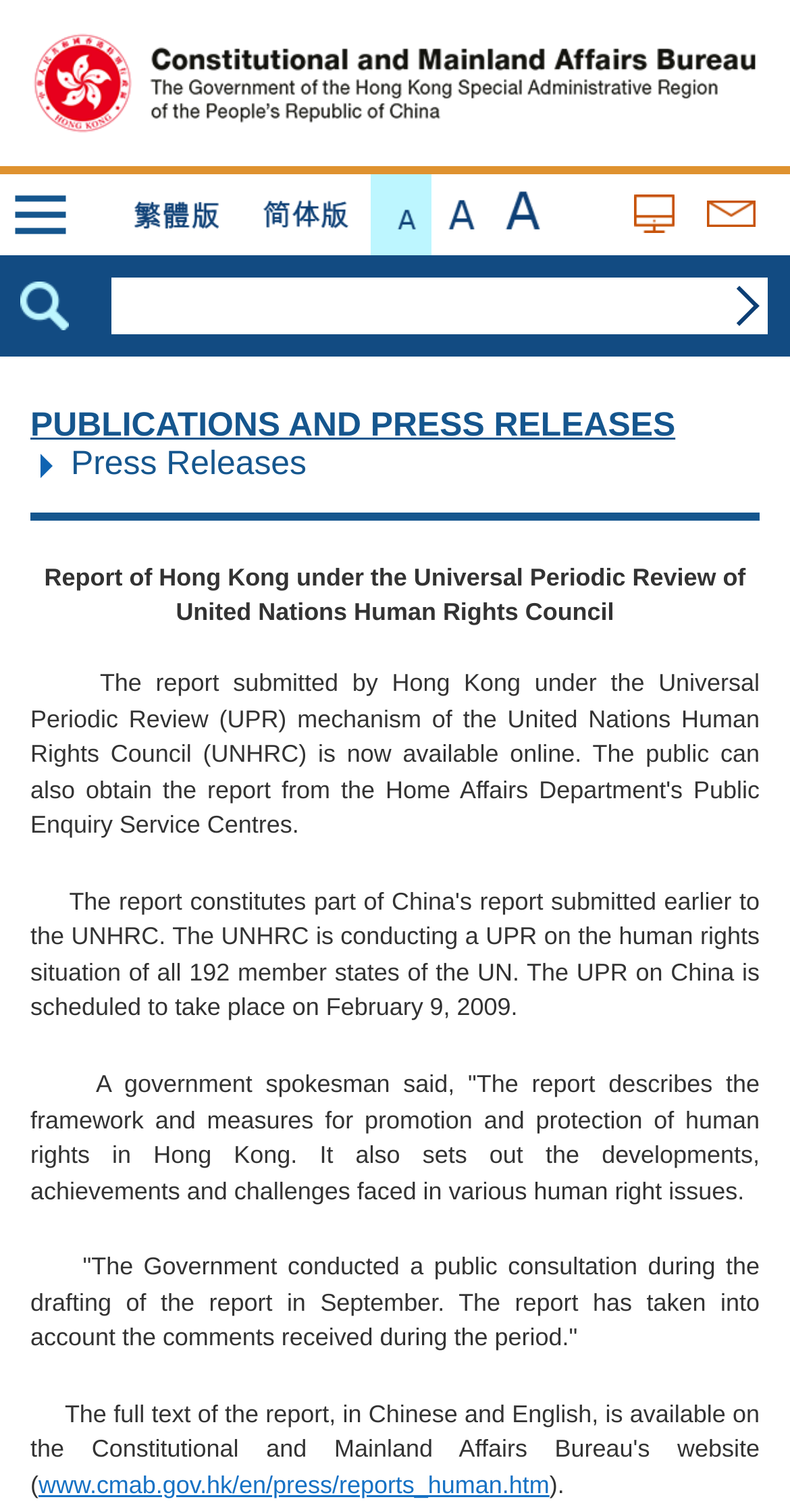Can you provide the bounding box coordinates for the element that should be clicked to implement the instruction: "Search for something"?

[0.138, 0.182, 0.974, 0.222]